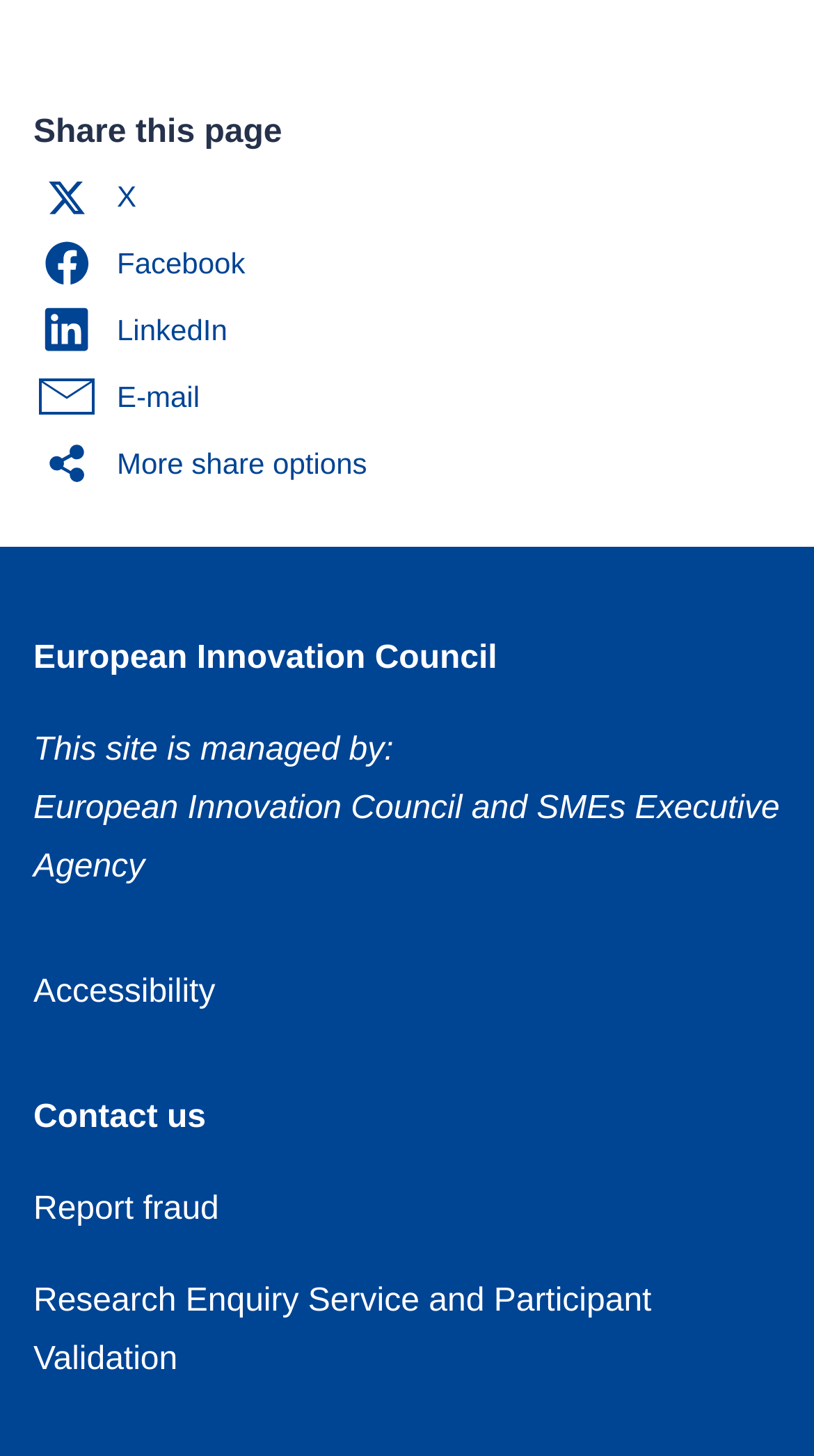Find the bounding box coordinates for the area that should be clicked to accomplish the instruction: "Share this page on Facebook".

[0.041, 0.157, 0.332, 0.203]